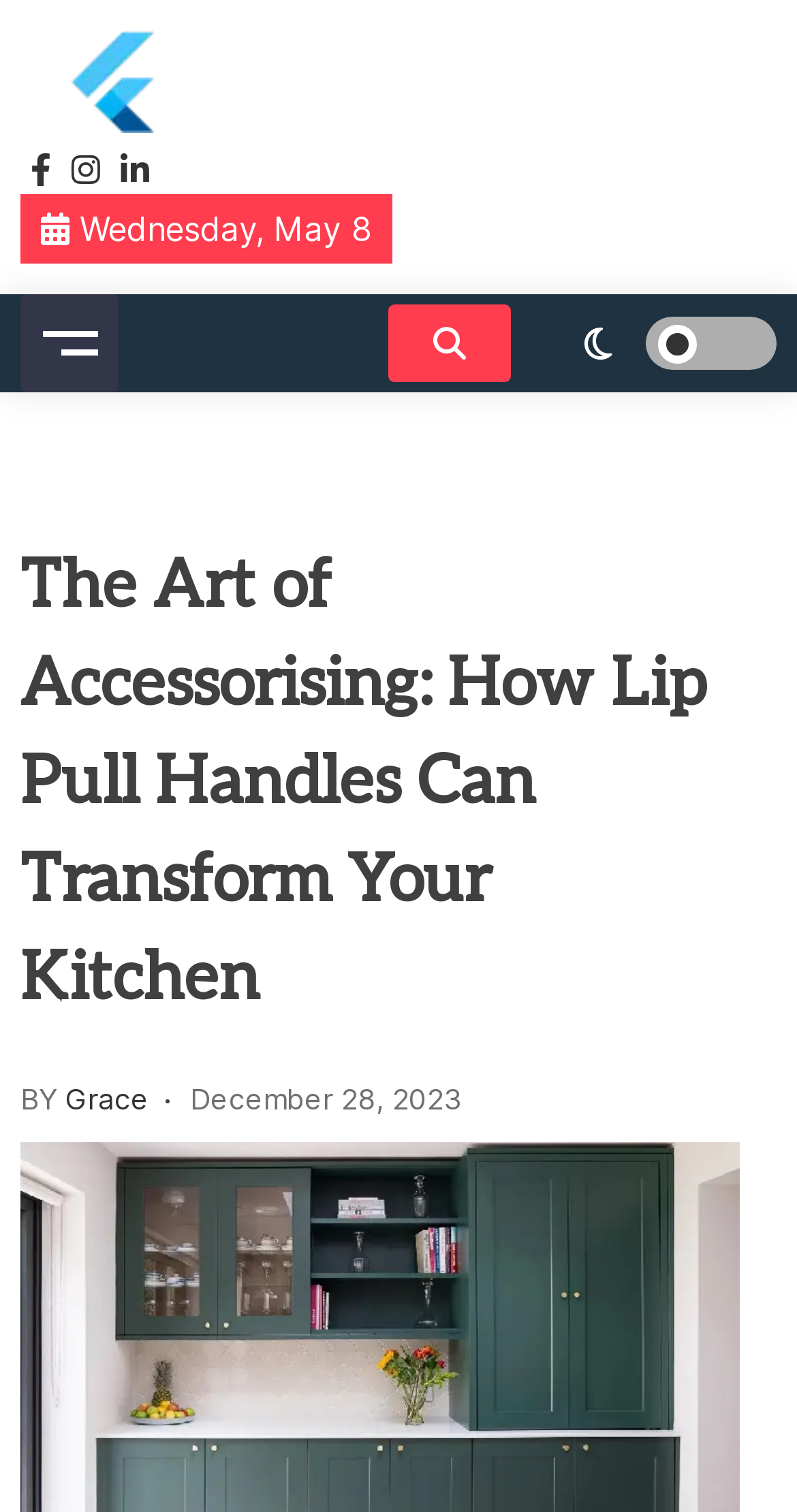Answer with a single word or phrase: 
What is the date of the article?

December 28, 2023